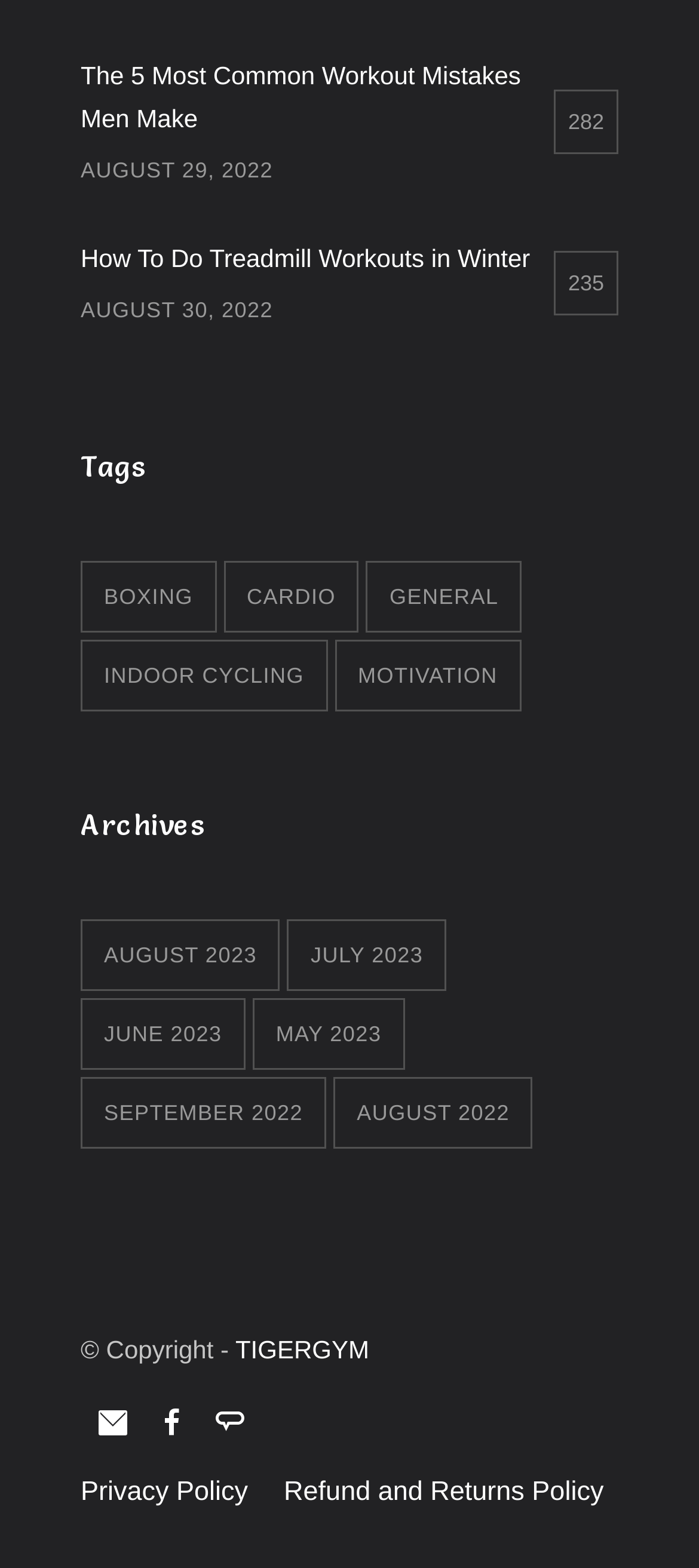Using the element description provided, determine the bounding box coordinates in the format (top-left x, top-left y, bottom-right x, bottom-right y). Ensure that all values are floating point numbers between 0 and 1. Element description: General

[0.524, 0.358, 0.747, 0.404]